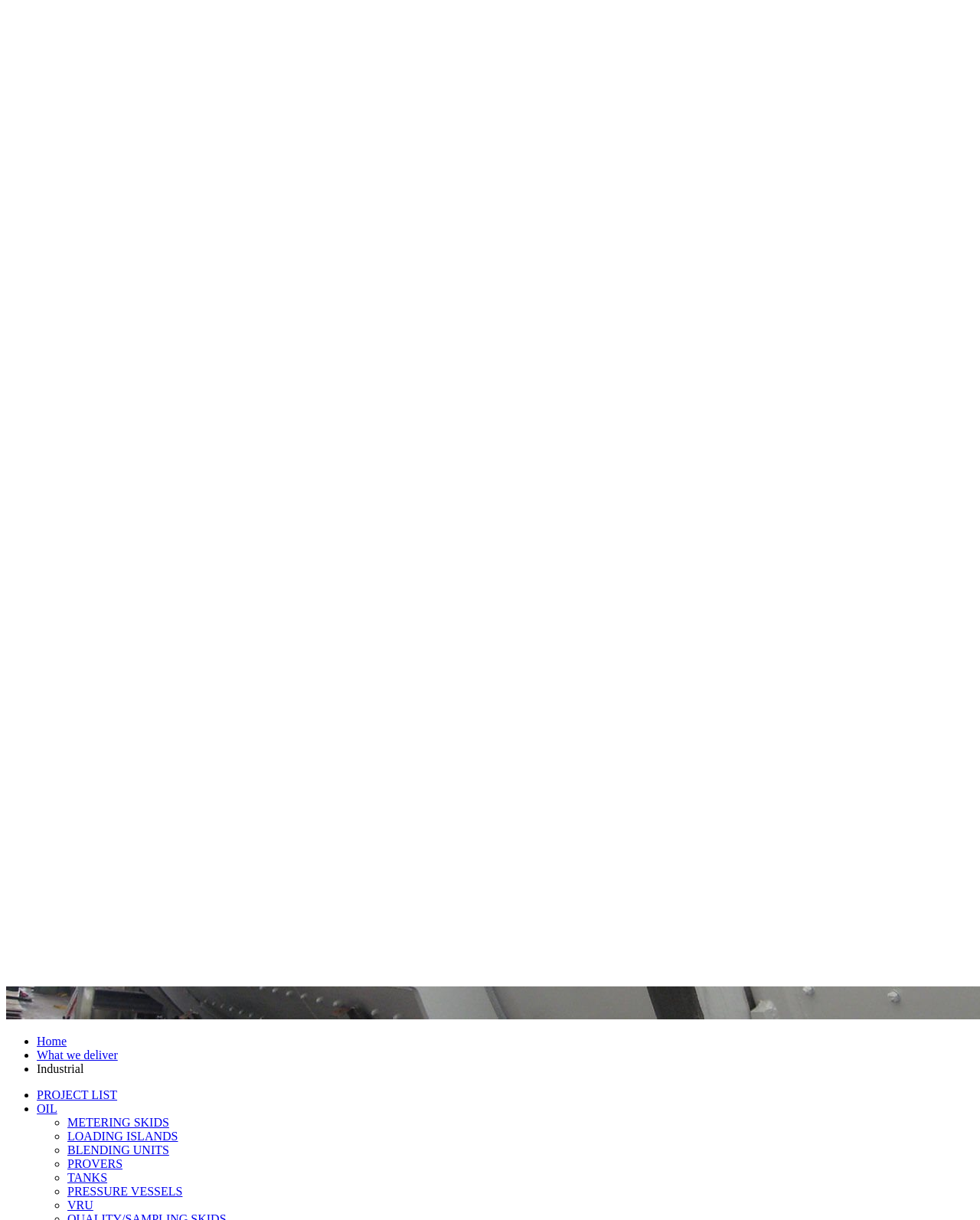Explain the features and main sections of the webpage comprehensively.

The webpage is titled "Industrial - MetronCo" and has a header section at the top with several links, including "ΕΣΠΑ", "CONTACT US", and a search bar with a magnifying glass icon. Below the header, there is a logo and a navigation menu with several categories, including "Who we are", "What we deliver", "How we operate", "Where we are", and "Our commitment". Each category has a dropdown menu with multiple links.

The main content of the webpage is divided into sections, with each section having a heading and multiple links. The sections are organized in a vertical layout, with the "Who we are" section at the top, followed by "What we deliver", "How we operate", and so on.

In the "What we deliver" section, there are links to "Project List", "Oil", "Gas", "Power", "Water", "Aviation", and "Industrial". The "How we operate" section has links to "EPC", "System Integration", "Services", and other subcategories. The "Services" subcategory has further links to "Engineering", "Fabrication", "Site Construction", and other services.

The webpage also has a section titled "Where we are" and another titled "Our commitment", with links to "People", "Quality", "Corporate Policy", and other related topics.

At the bottom of the webpage, there is a list of links to "Home", "What we deliver", "Industrial", "PROJECT LIST", "OIL", and other related pages. There are also several links to specific projects, including "METERING SKIDS", "LOADING ISLANDS", "BLENDING UNITS", and others.